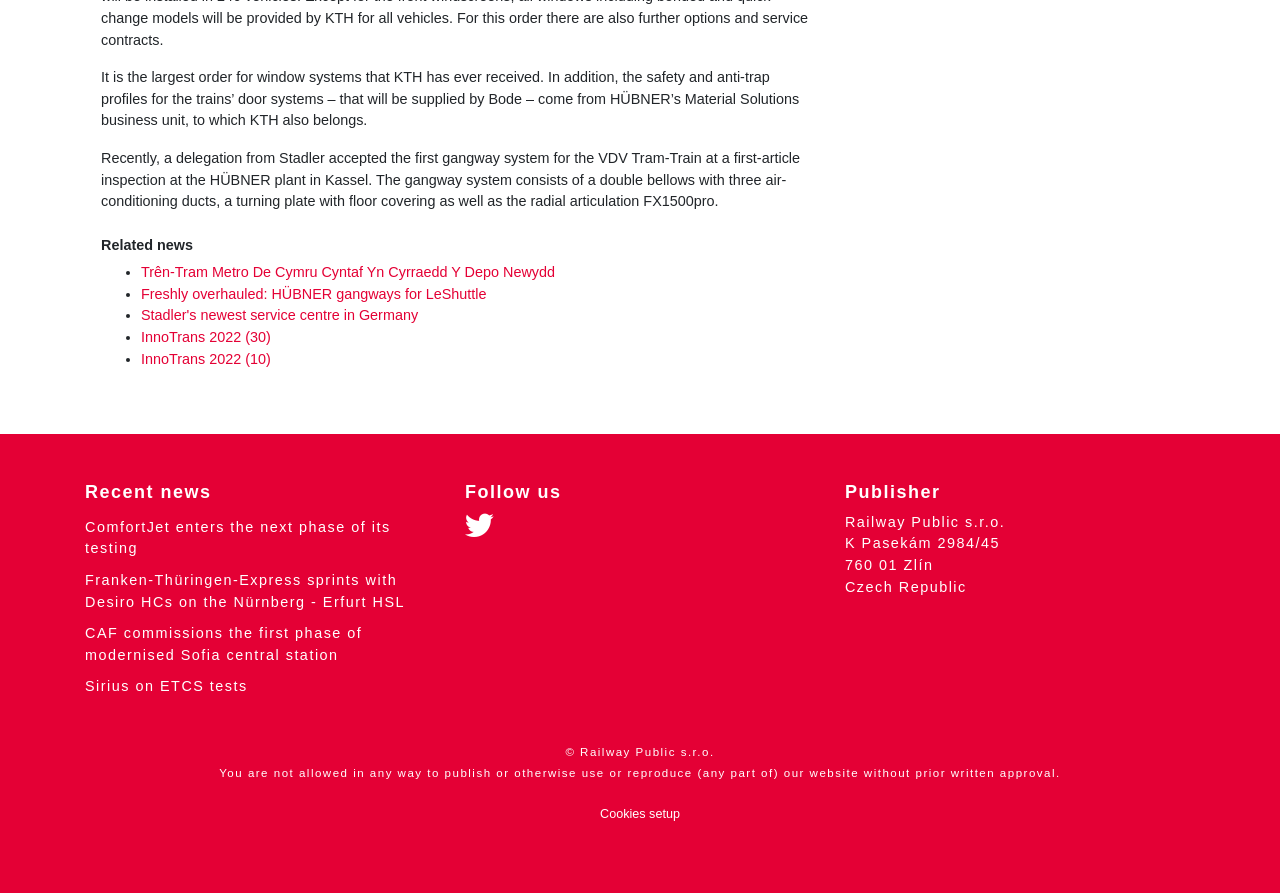Please indicate the bounding box coordinates of the element's region to be clicked to achieve the instruction: "Setup cookies". Provide the coordinates as four float numbers between 0 and 1, i.e., [left, top, right, bottom].

[0.462, 0.896, 0.538, 0.928]